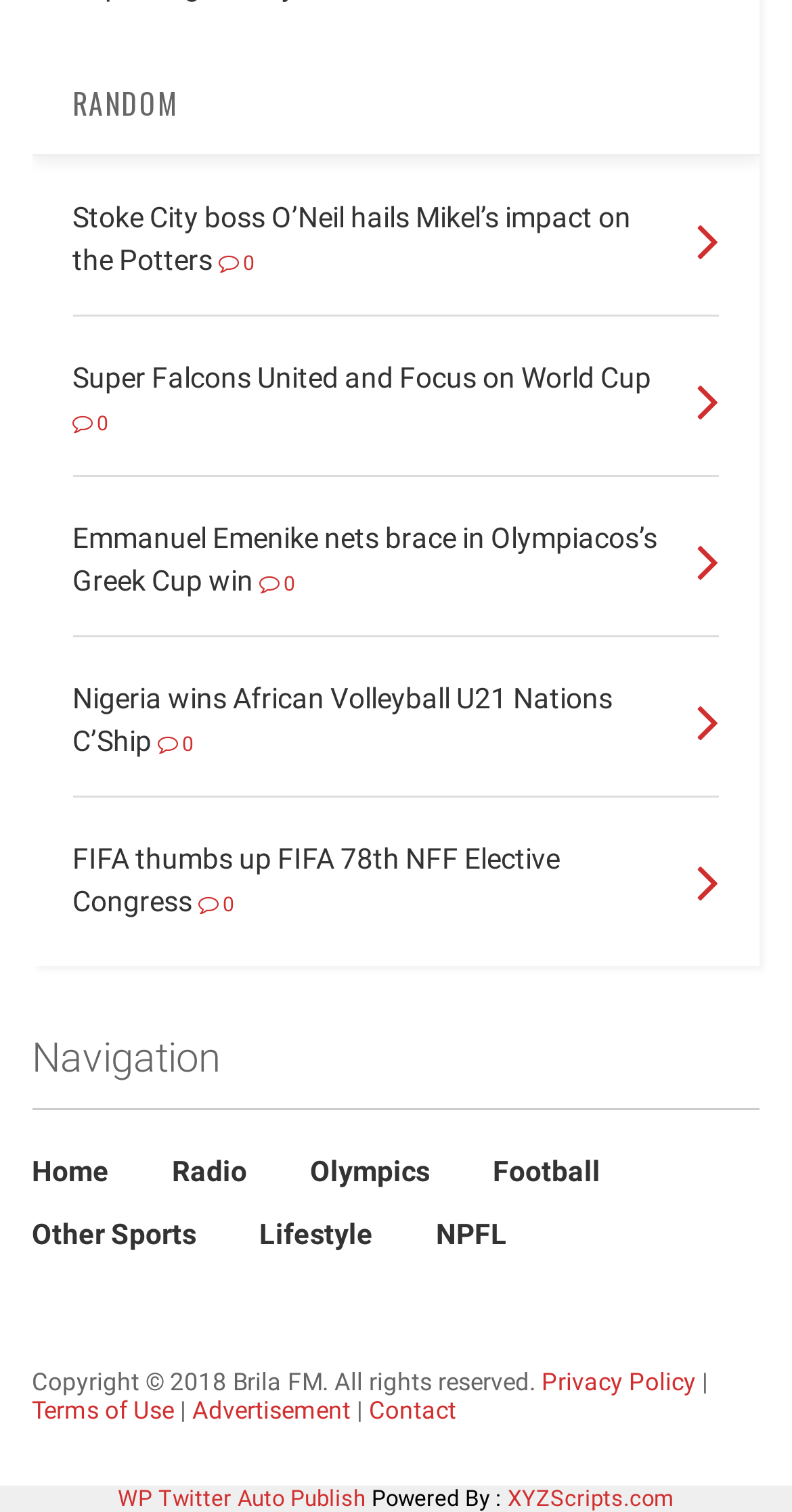Identify the bounding box coordinates of the area that should be clicked in order to complete the given instruction: "View FIFA thumbs up FIFA 78th NFF Elective Congress". The bounding box coordinates should be four float numbers between 0 and 1, i.e., [left, top, right, bottom].

[0.091, 0.556, 0.707, 0.606]